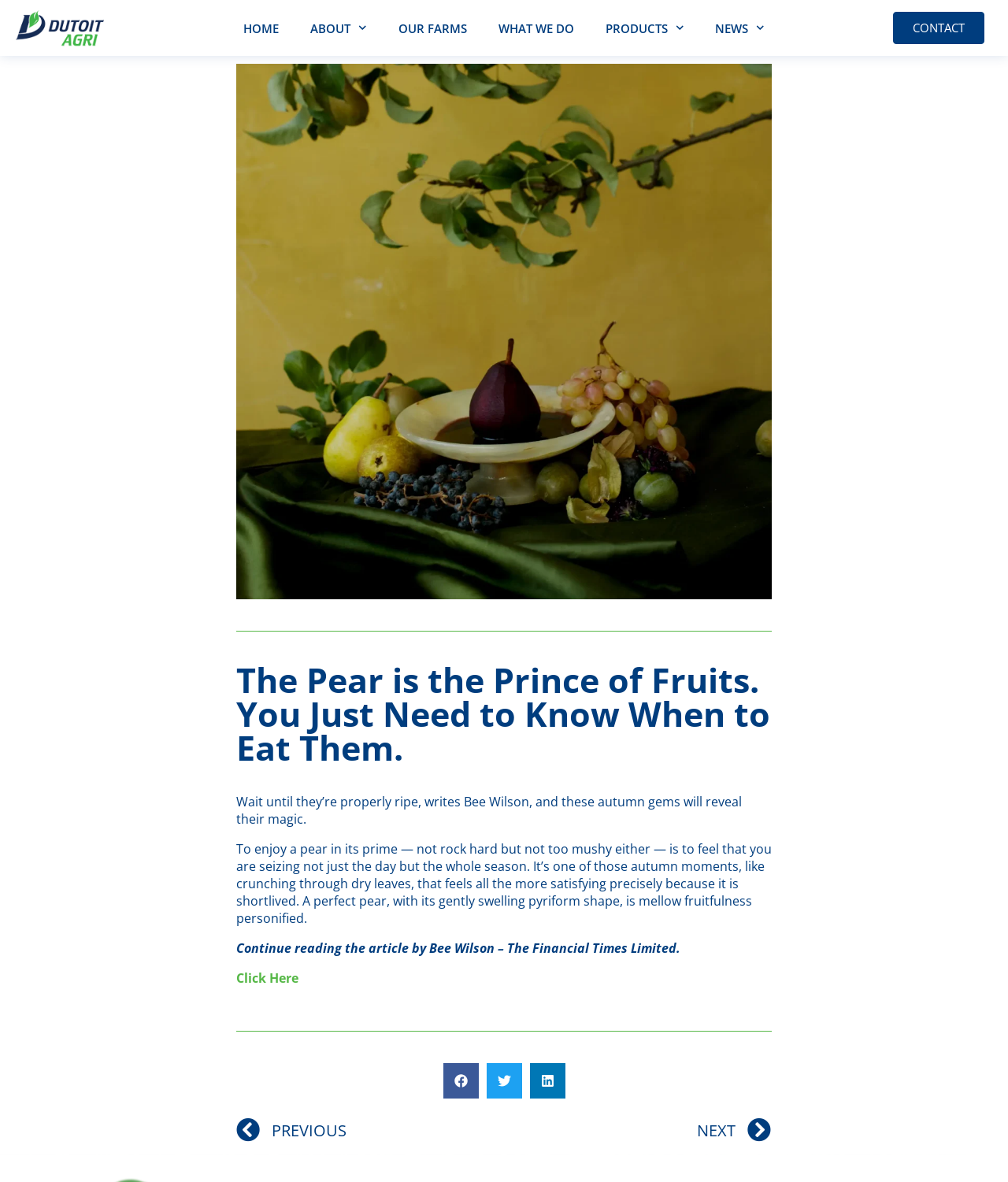Identify the bounding box for the UI element that is described as follows: "About".

[0.292, 0.009, 0.379, 0.038]